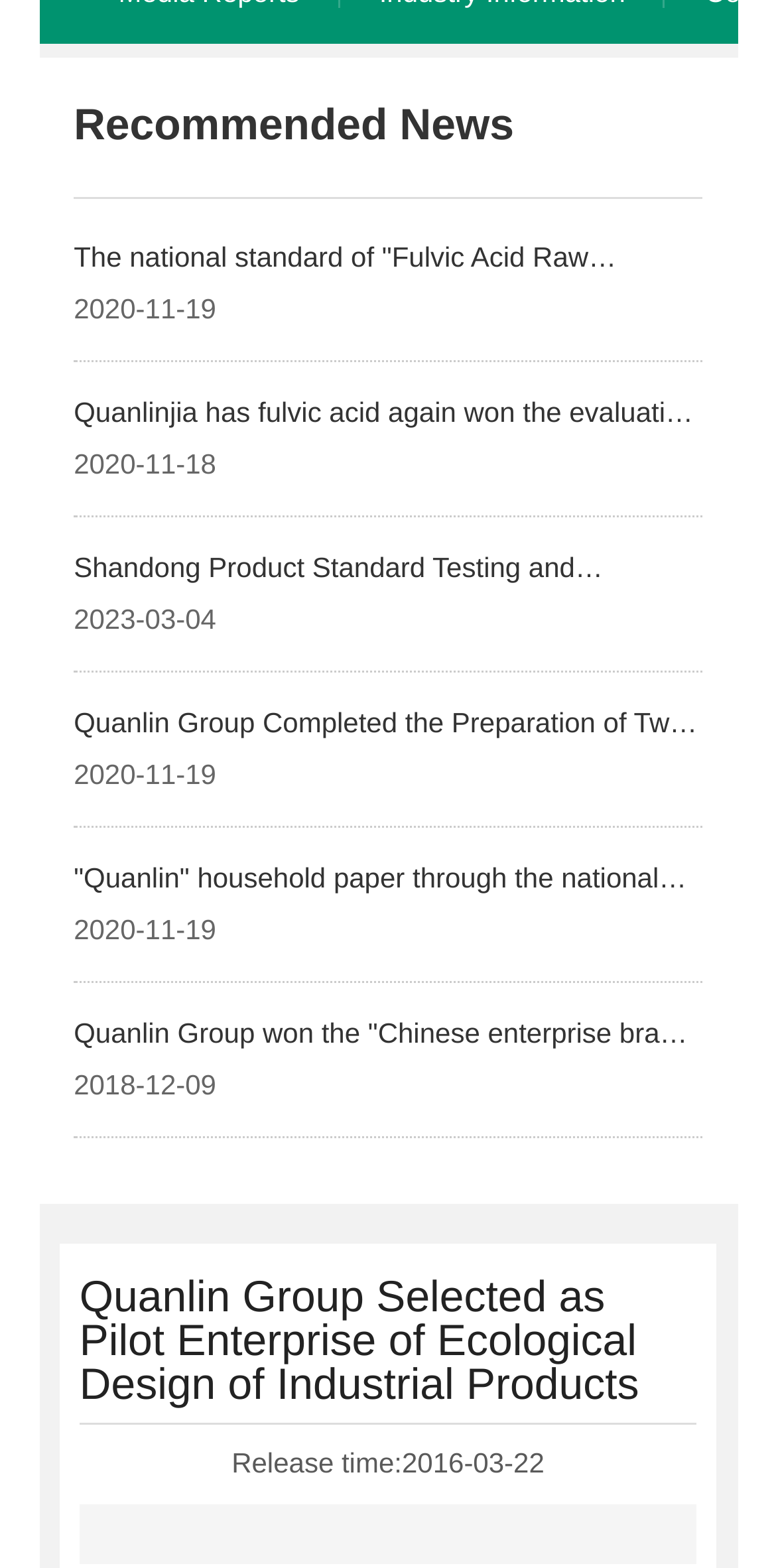Please provide the bounding box coordinate of the region that matches the element description: Join us. Coordinates should be in the format (top-left x, top-left y, bottom-right x, bottom-right y) and all values should be between 0 and 1.

[0.051, 0.079, 0.949, 0.107]